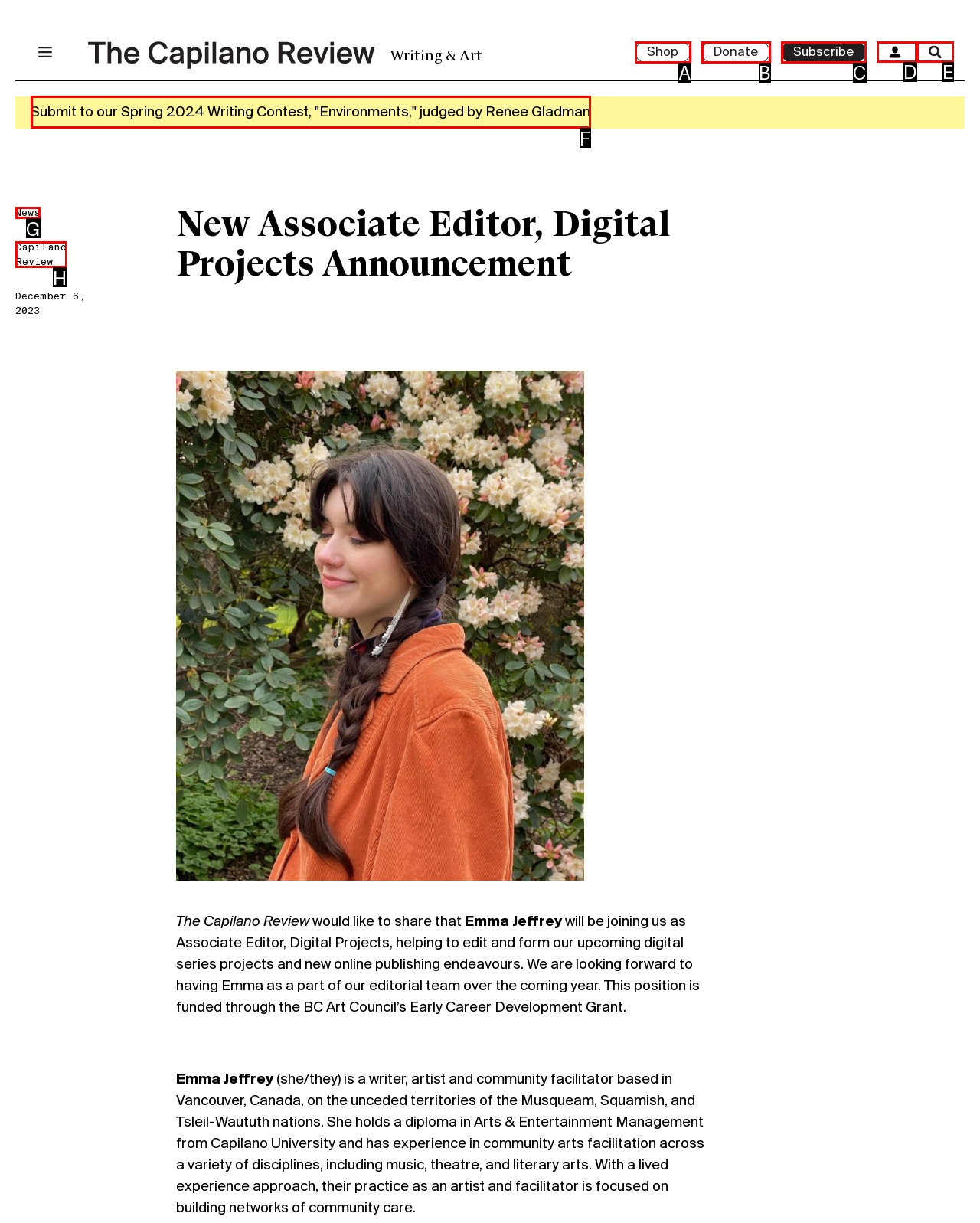Find the option that matches this description: News
Provide the matching option's letter directly.

G